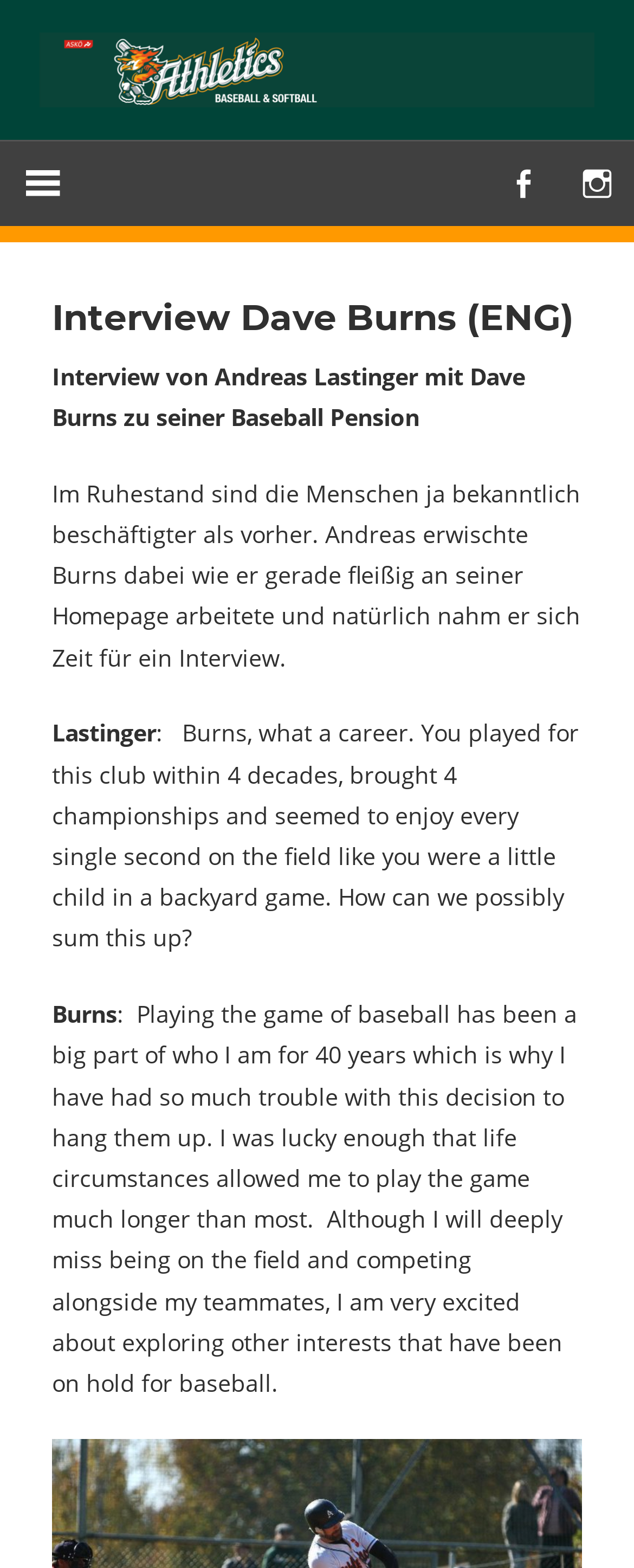Please examine the image and answer the question with a detailed explanation:
What is the name of the person being interviewed?

The name of the person being interviewed can be found in the header section of the webpage, where it is written as 'Interview Dave Burns (ENG)'.